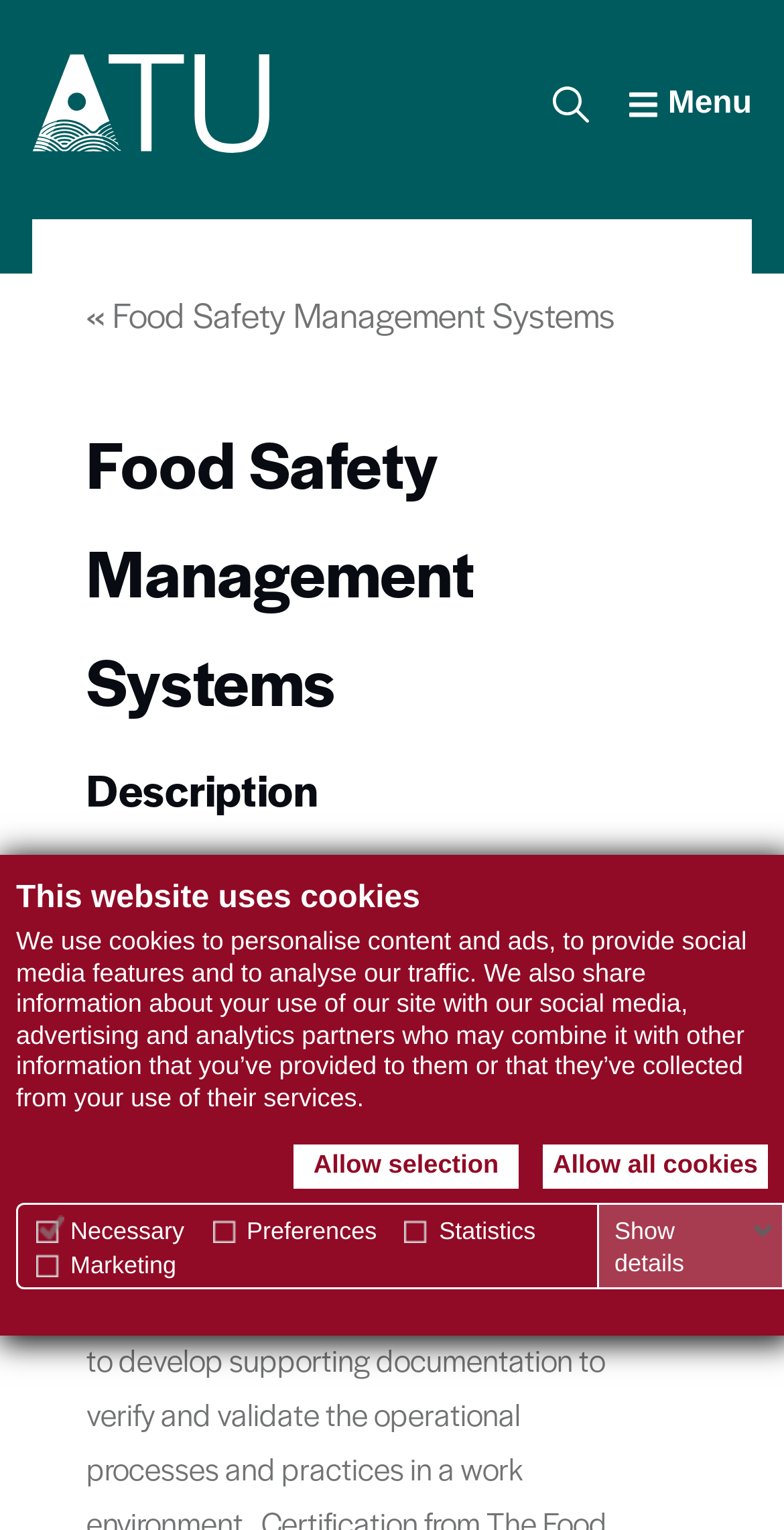Select the bounding box coordinates of the element I need to click to carry out the following instruction: "Go to Food Safety Management Systems".

[0.144, 0.19, 0.785, 0.221]